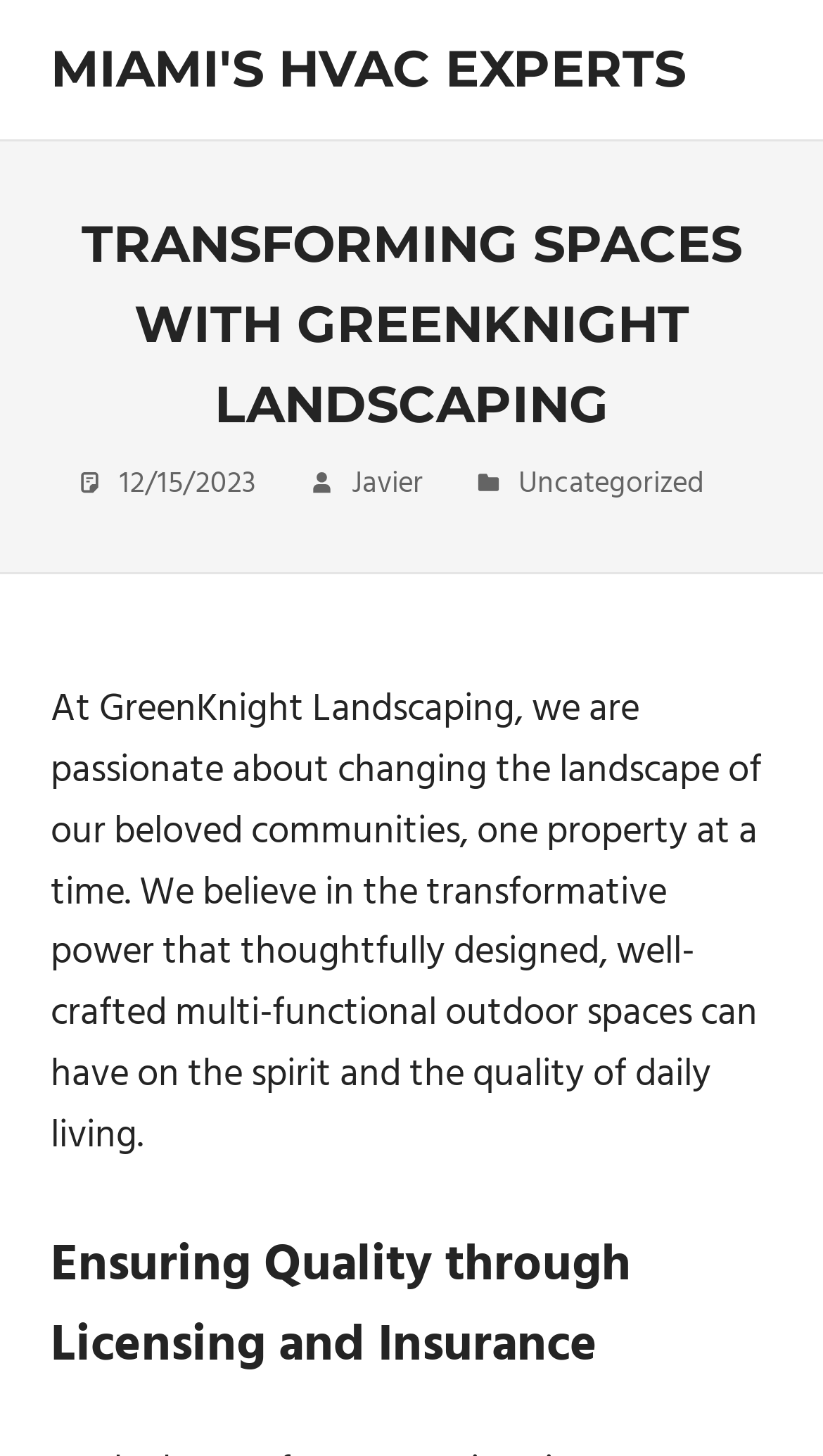What is the main focus of GreenKnight Landscaping?
Look at the screenshot and respond with a single word or phrase.

Transforming outdoor spaces